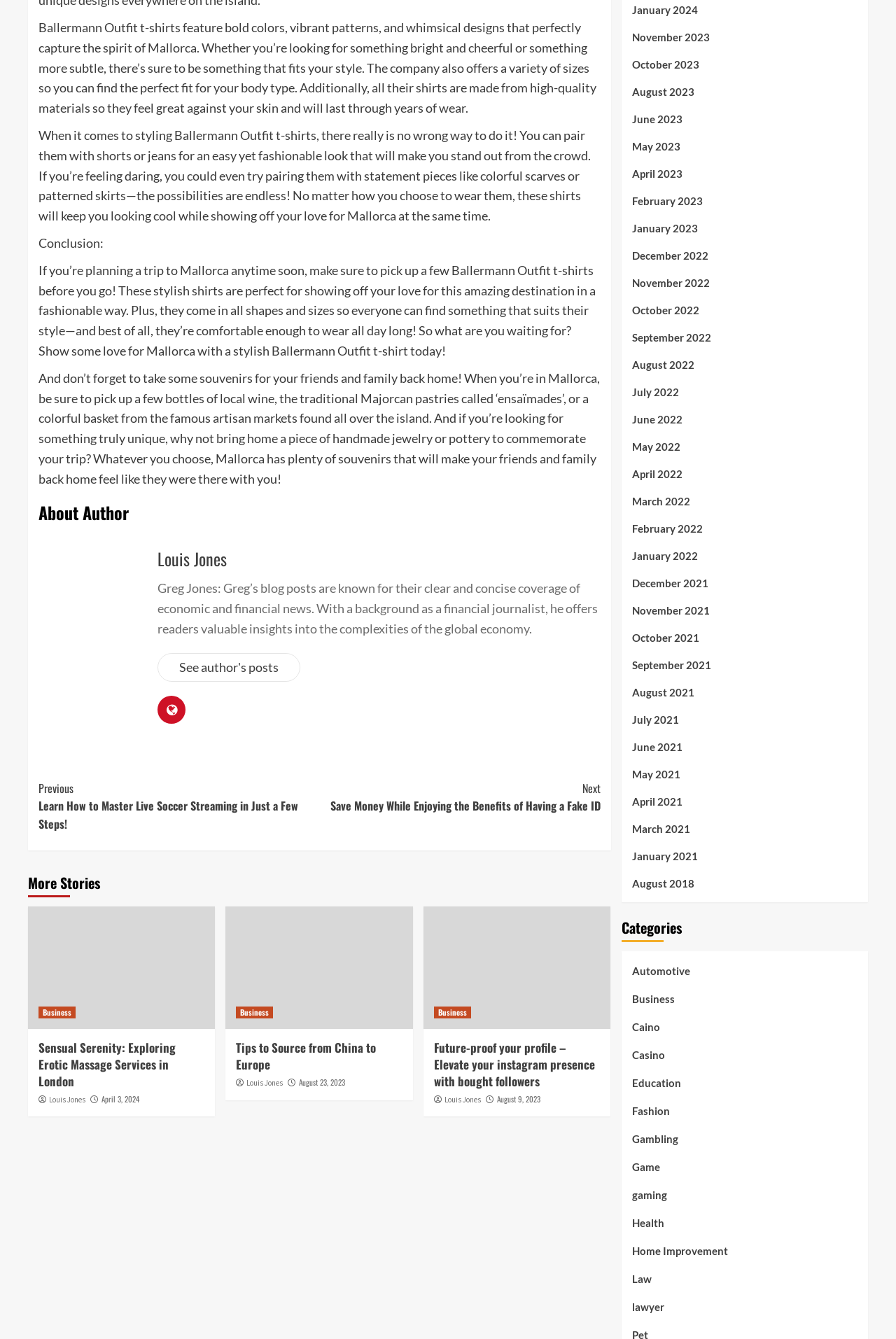Determine the bounding box coordinates of the section I need to click to execute the following instruction: "Browse articles from January 2024". Provide the coordinates as four float numbers between 0 and 1, i.e., [left, top, right, bottom].

[0.705, 0.001, 0.957, 0.021]